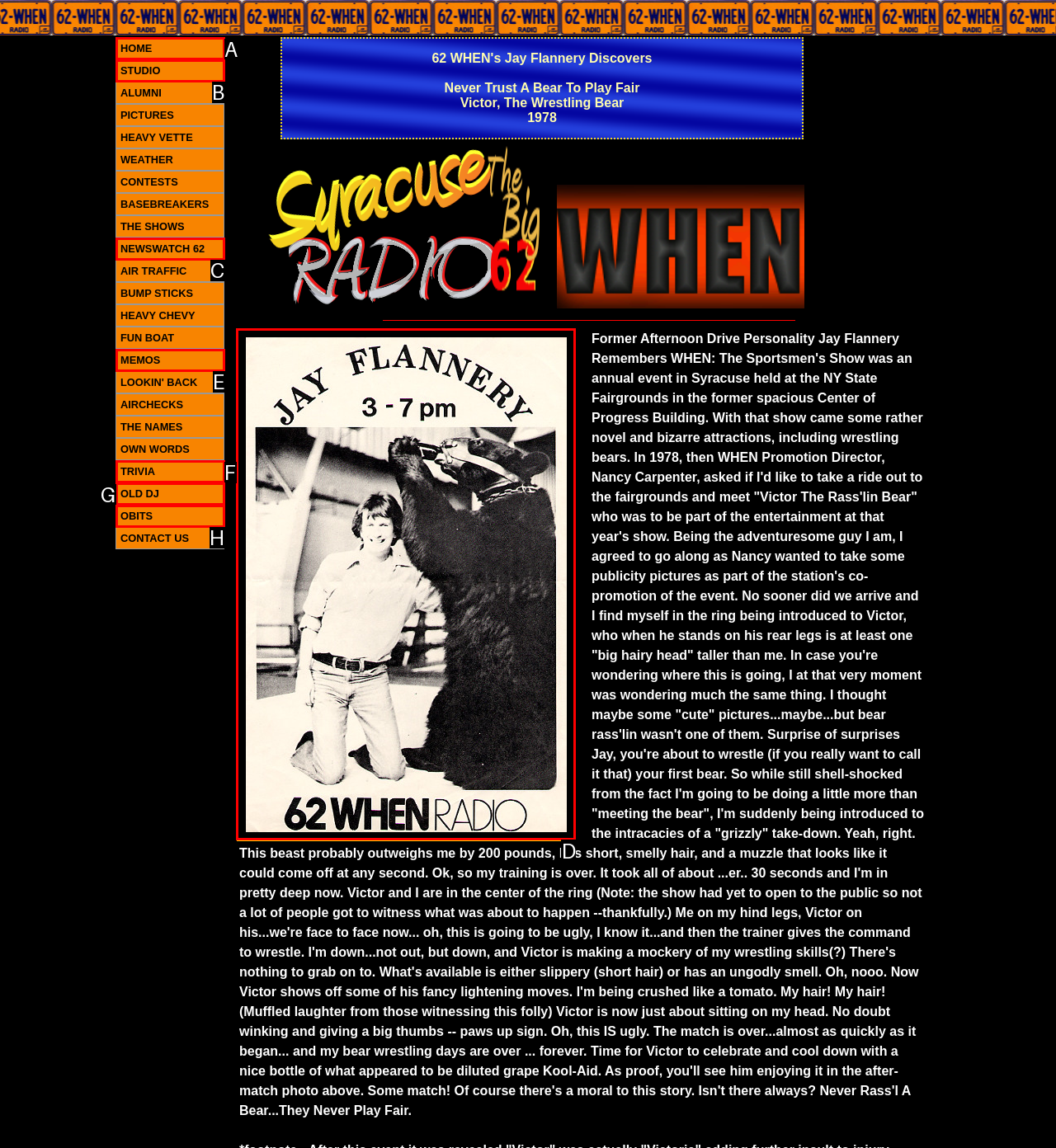What letter corresponds to the UI element to complete this task: View the image of 'WHEN Radio's Jay Flannery With Victor The Wrestling Bear'
Answer directly with the letter.

D